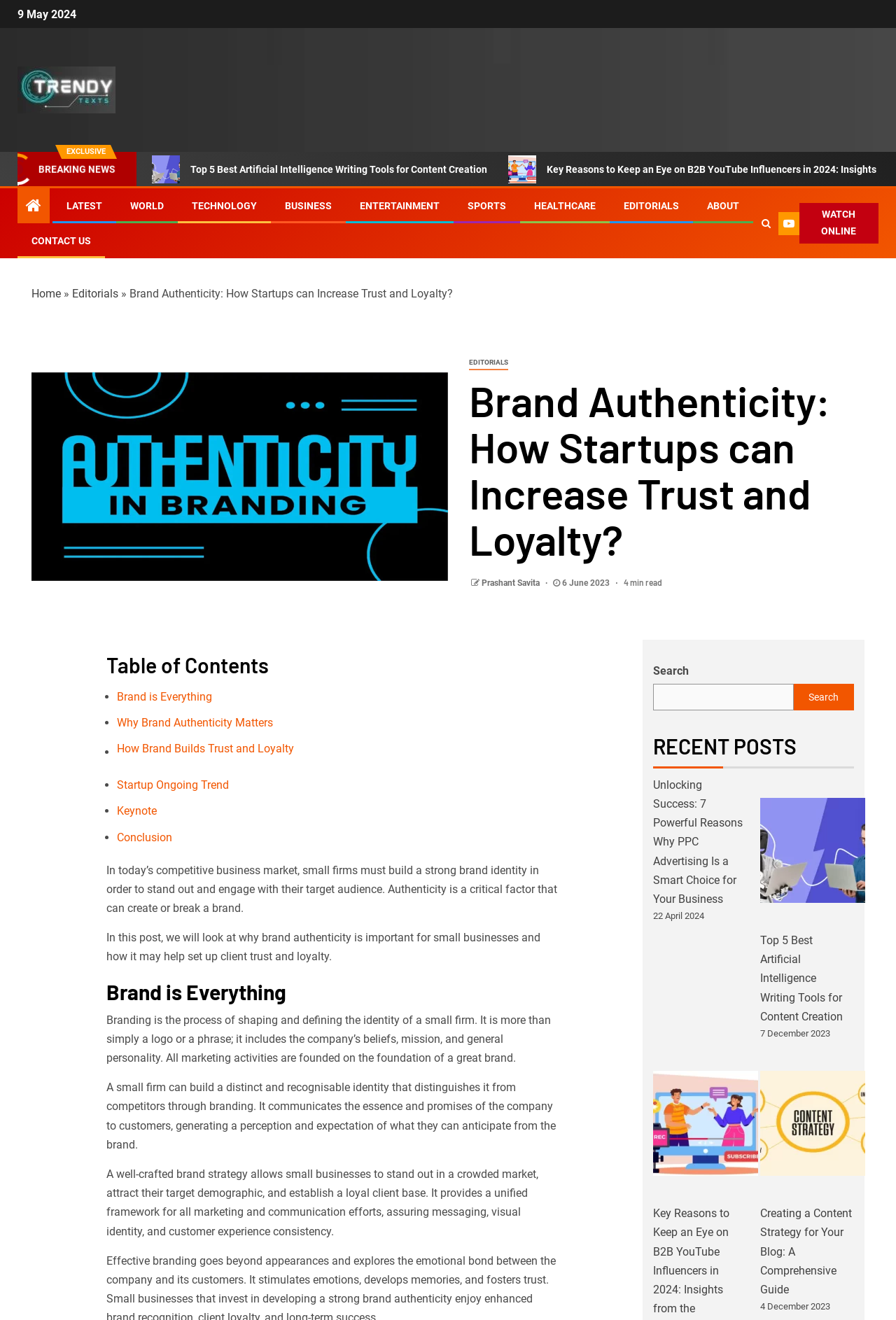Provide a thorough and detailed response to the question by examining the image: 
What is the author of the article 'Brand Authenticity: How Startups can Increase Trust and Loyalty?'?

I found the author of the article 'Brand Authenticity: How Startups can Increase Trust and Loyalty?' by looking at the author's name mentioned below the article title, which is 'Prashant Savita'.